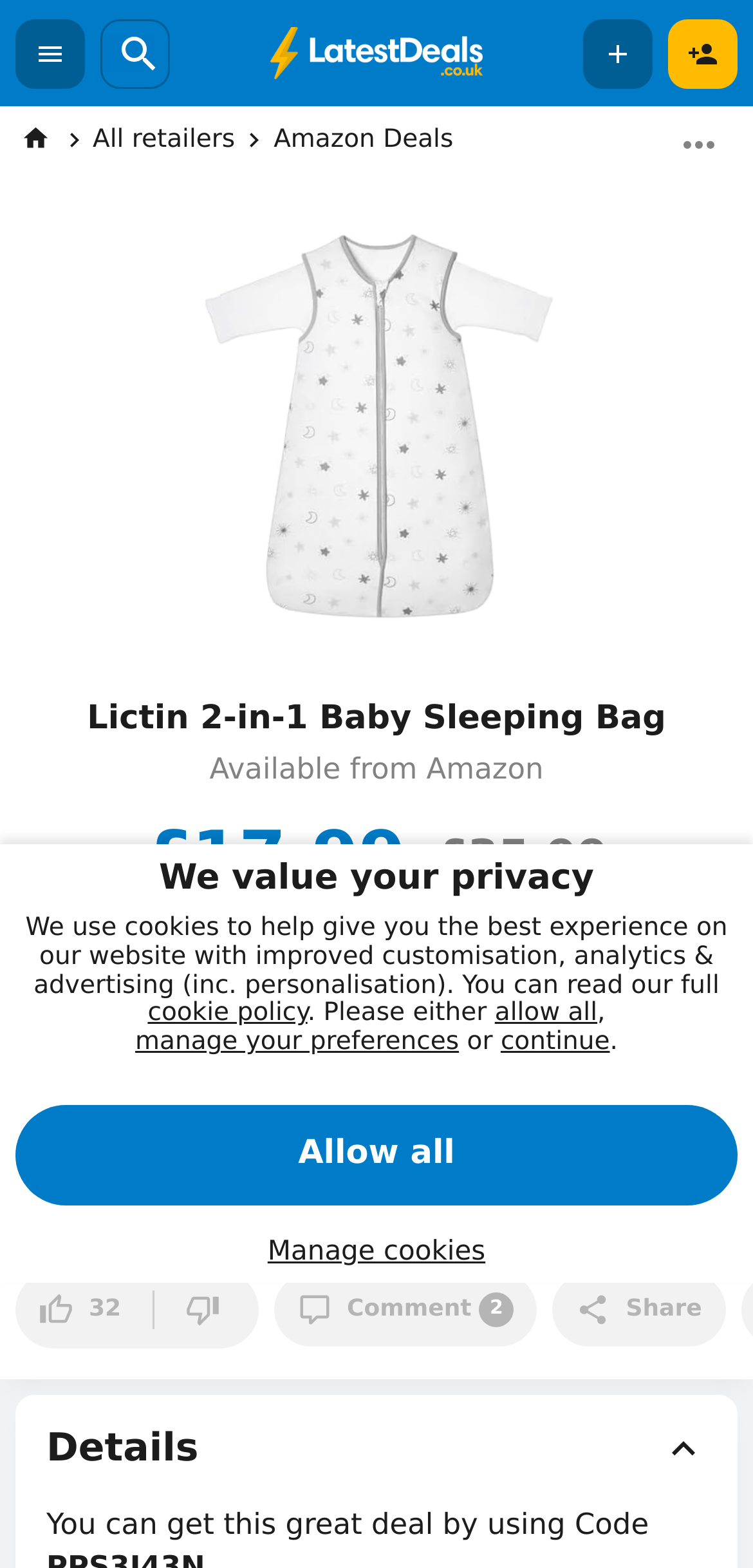Please find the bounding box for the UI element described by: "allow all".

[0.657, 0.639, 0.793, 0.657]